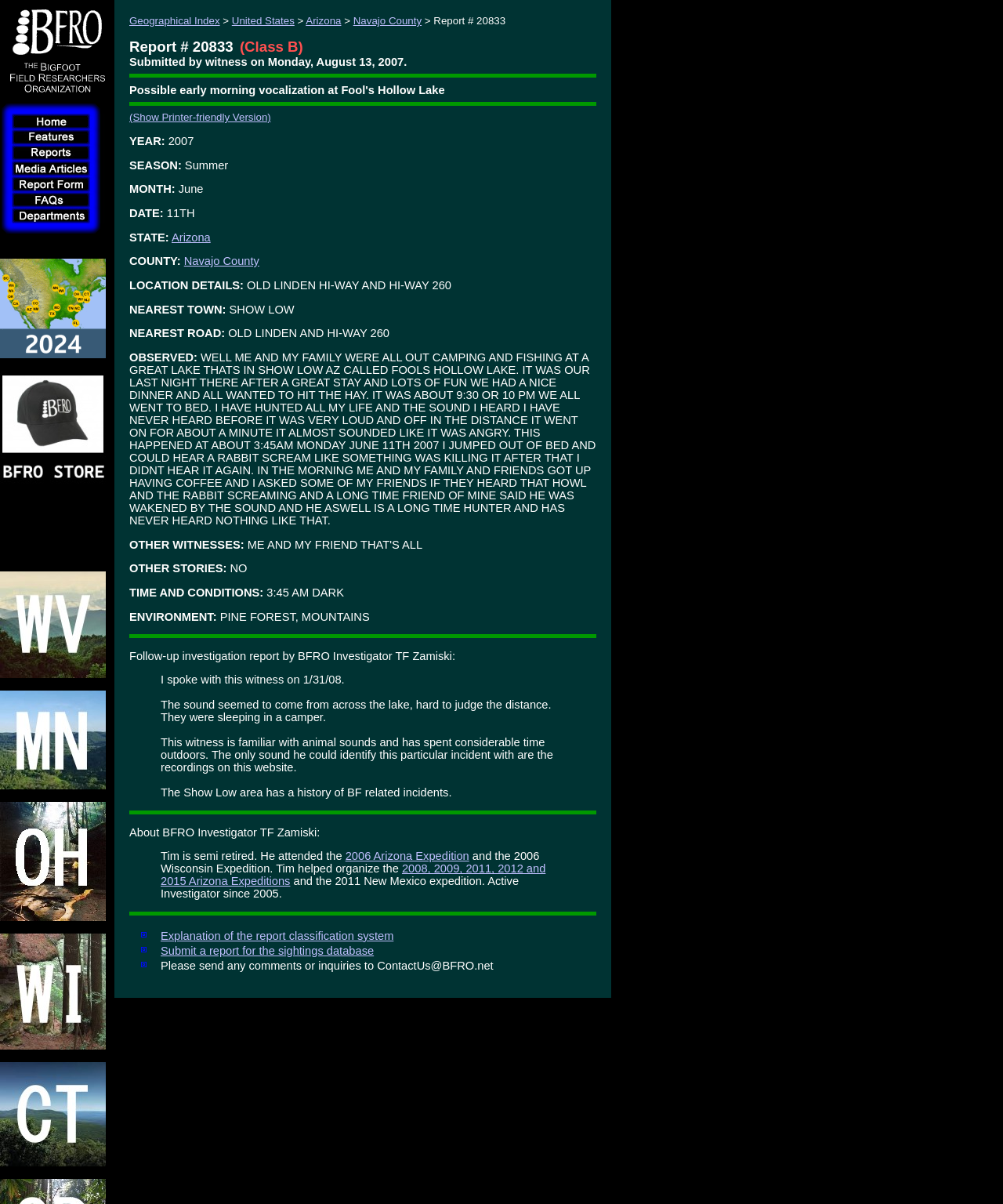What is the classification system used by BFRO?
Based on the image, give a one-word or short phrase answer.

Explanation of the report classification system